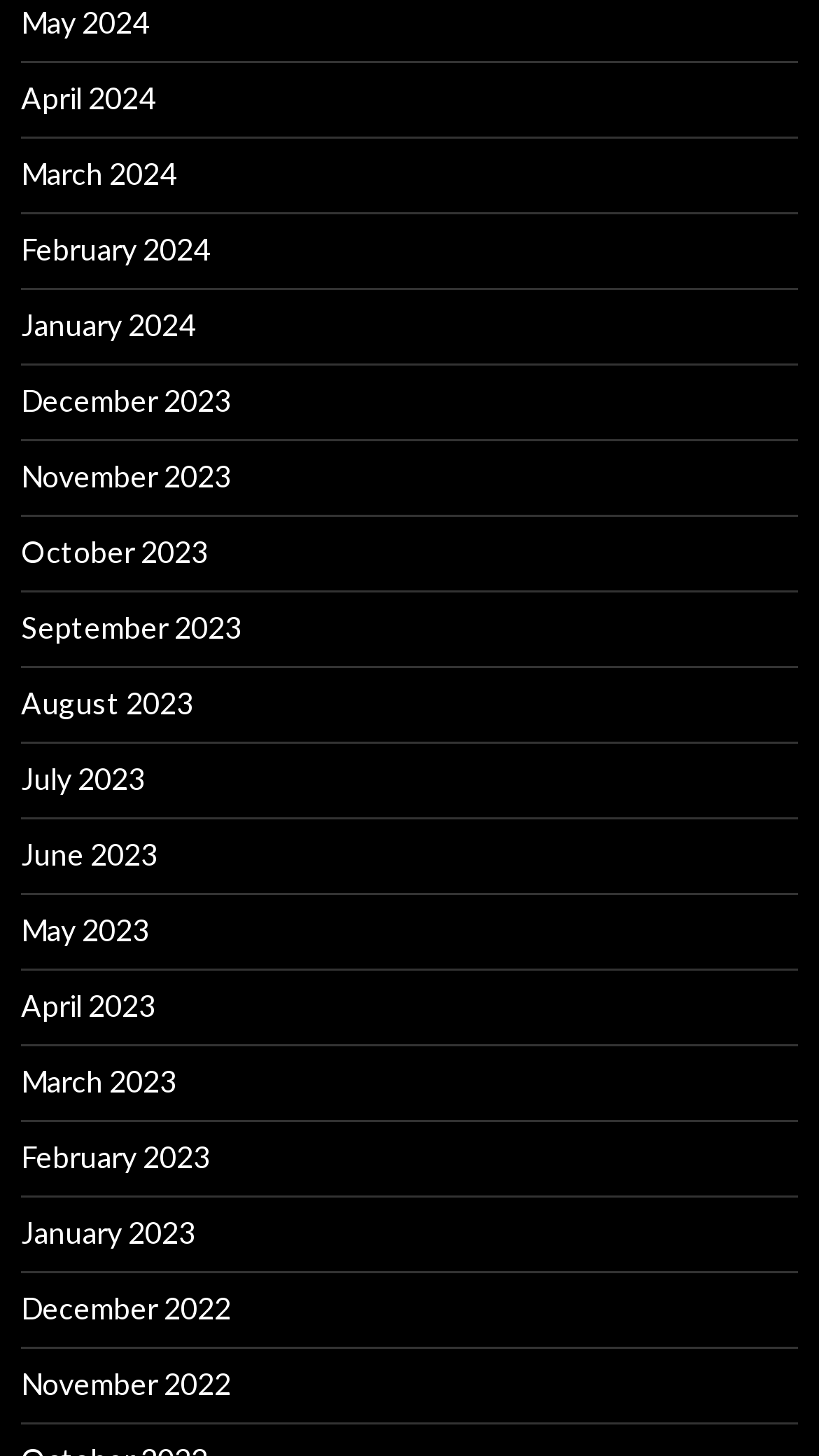Please determine the bounding box coordinates of the element to click on in order to accomplish the following task: "access January 2023". Ensure the coordinates are four float numbers ranging from 0 to 1, i.e., [left, top, right, bottom].

[0.026, 0.834, 0.238, 0.859]